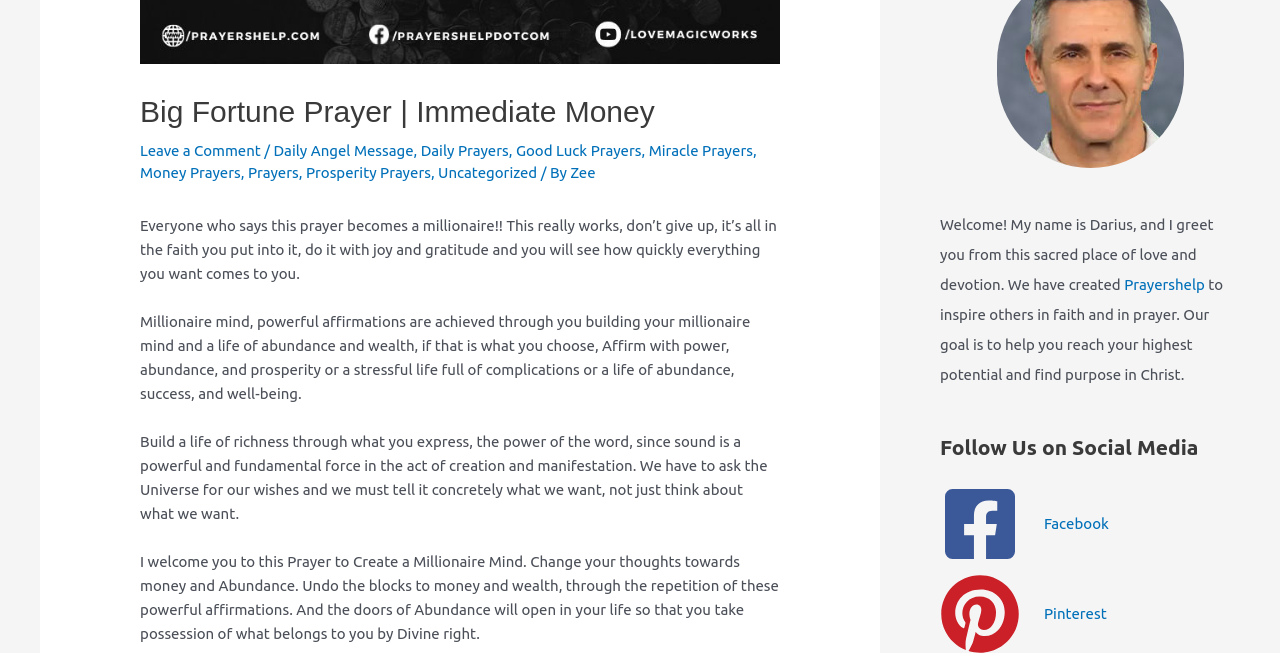Locate and provide the bounding box coordinates for the HTML element that matches this description: "Daily Angel Message".

[0.214, 0.218, 0.323, 0.244]